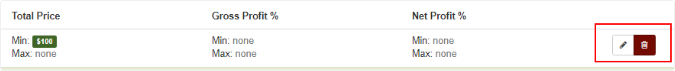Give a thorough caption for the picture.

This image displays a financial table featuring three key metrics: Total Price, Gross Profit Percentage, and Net Profit Percentage. Each metric has corresponding fields showing minimum and maximum settings, with the Total Price displaying a minimum of $100. The Gross Profit and Net Profit sections both indicate "Min: none" and "Max: none," suggesting that no restrictions have been applied yet.

On the right side of the image, a red outline highlights a panel containing two icons: a pencil and a trashcan. The pencil icon signifies the option to edit the existing profit percentages, while the red trashcan icon indicates the capability to delete any previously set restrictions. This functionality allows users to easily manage their profit settings to optimize financial tracking.